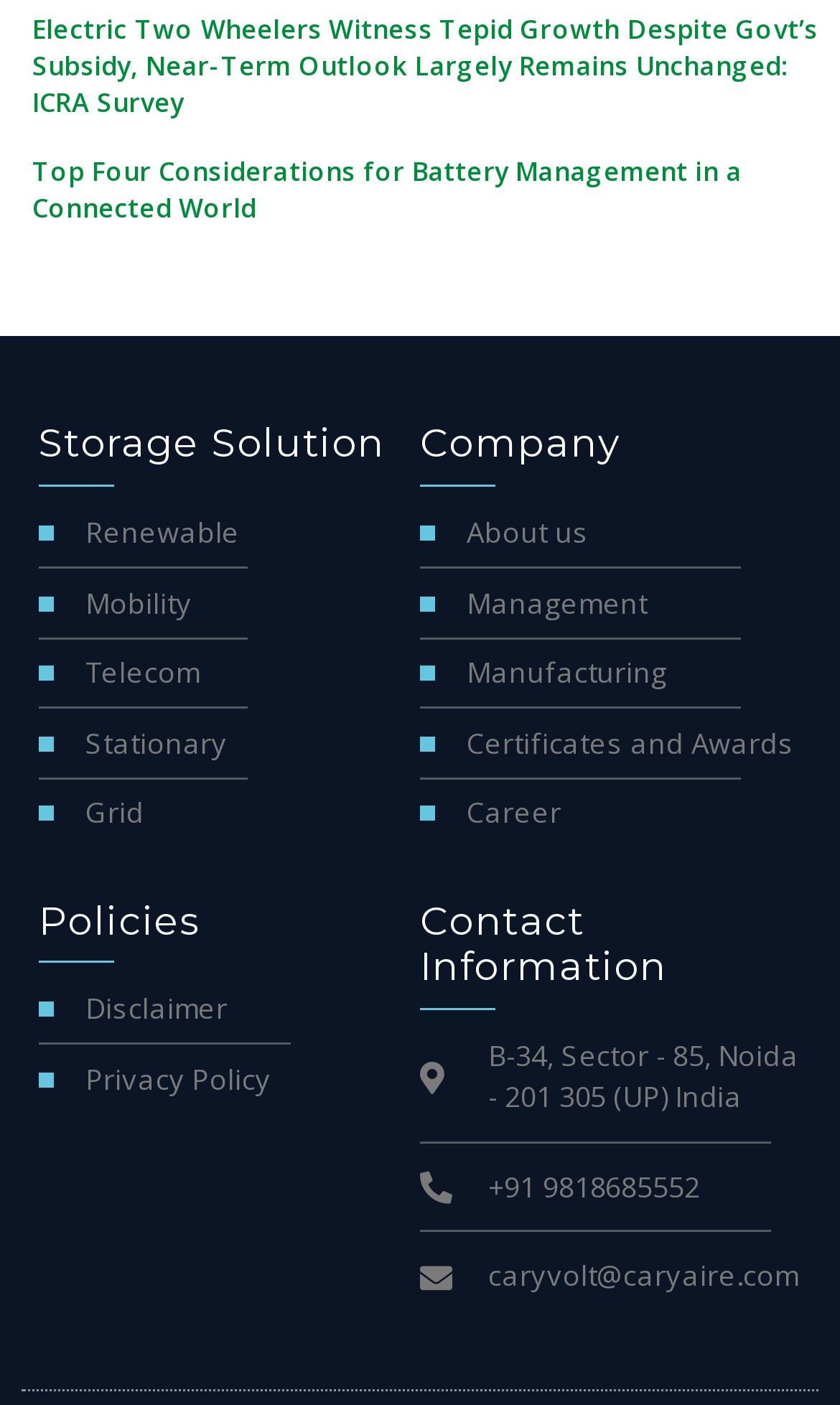For the given element description Management, determine the bounding box coordinates of the UI element. The coordinates should follow the format (top-left x, top-left y, bottom-right x, bottom-right y) and be within the range of 0 to 1.

[0.5, 0.415, 0.954, 0.445]